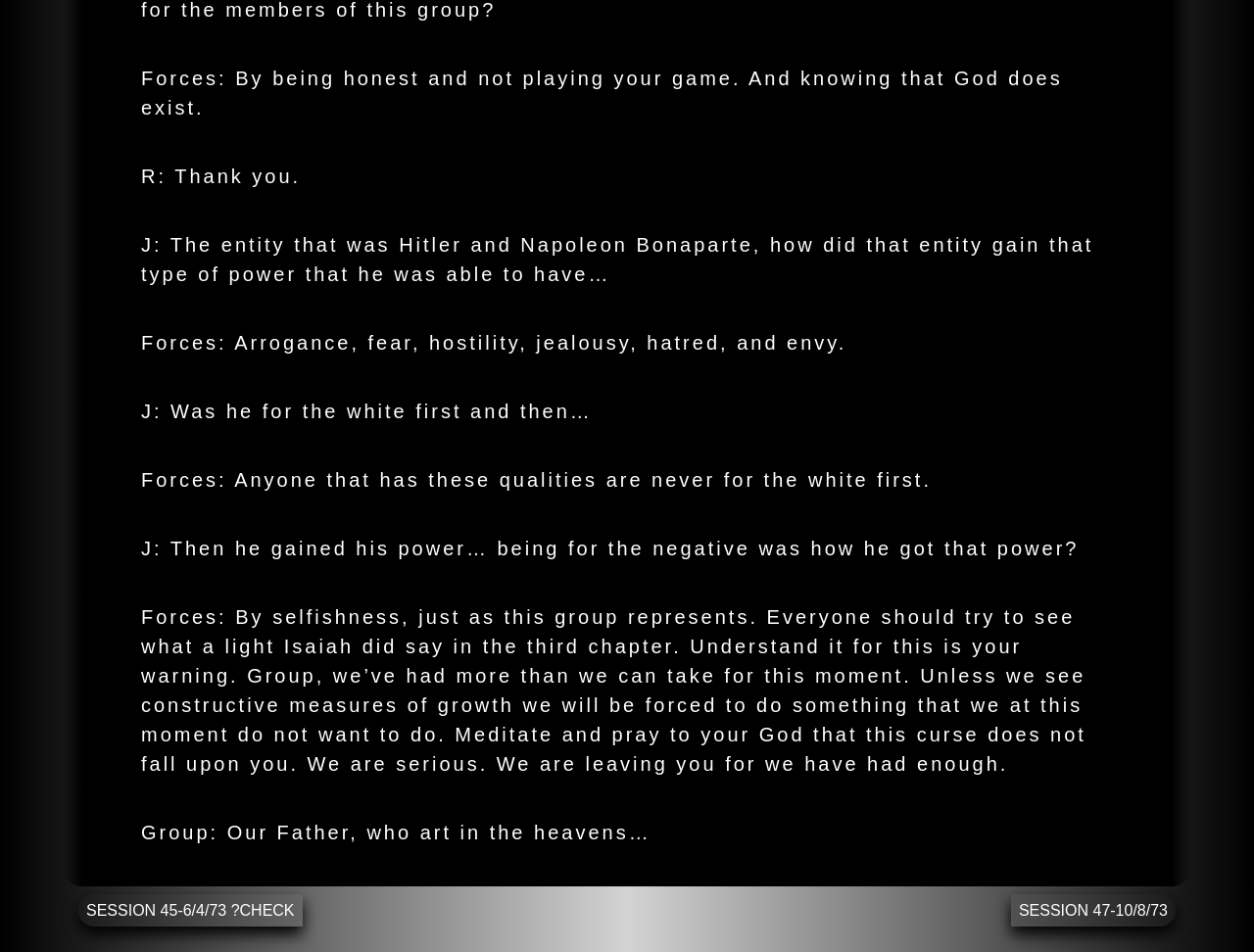How many session links are provided at the bottom?
Please answer the question with a detailed response using the information from the screenshot.

At the bottom of the webpage, there are two links provided, labeled as 'SESSION 45-6/4/73?CHECK' and 'SESSION 47-10/8/73', which appear to be links to different sessions or discussions.